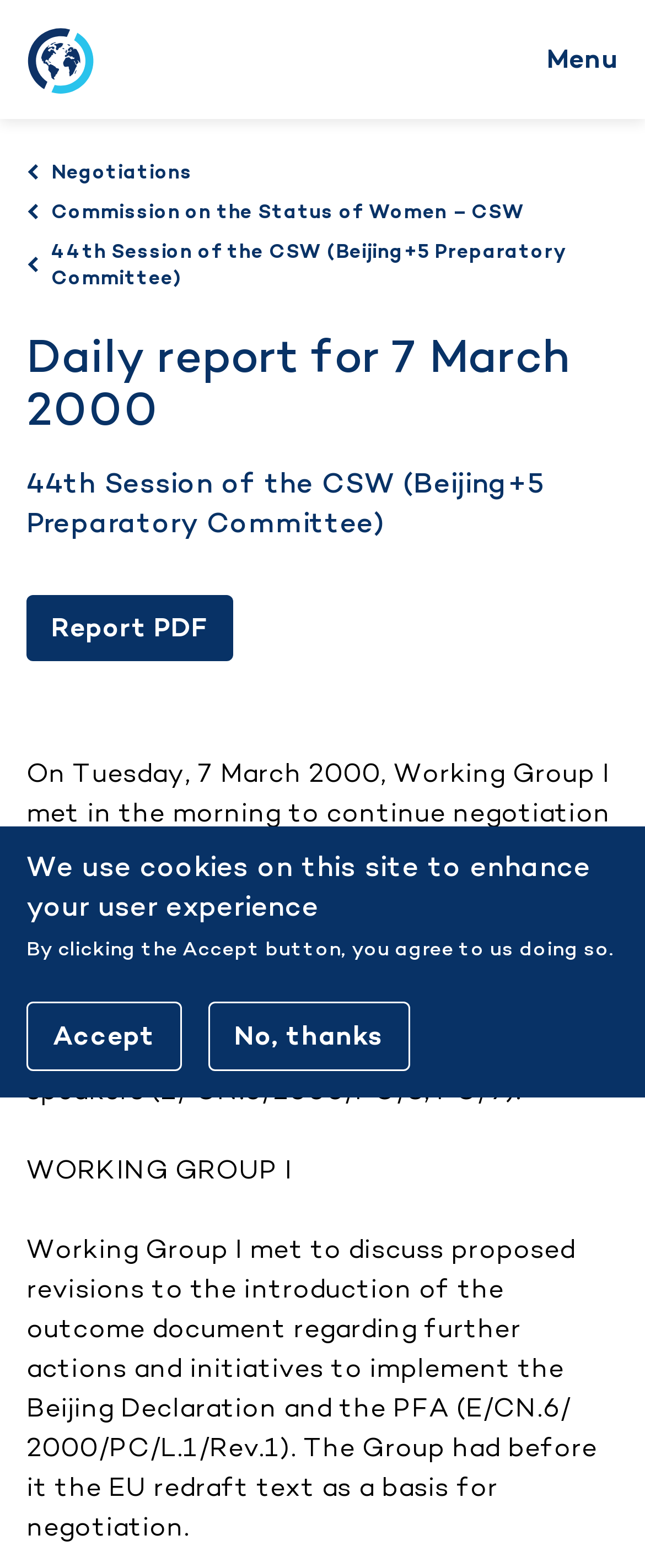Explain the features and main sections of the webpage comprehensively.

The webpage is a daily report for March 7, 2000, and it appears to be a formal document or article. At the top, there is a notification about the use of cookies on the site, with an "Accept" and "No, thanks" button. Below this, there is a link to skip to the main content and another link to return to the homepage, accompanied by a small image.

To the right of the homepage link, there is a "Menu" button. Below the notification and links, there is a menu with several links, including "Negotiations", "Commission on the Status of Women – CSW", and "44th Session of the CSW (Beijing+5 Preparatory Committee)". Each of these links has a small image next to it.

The main content of the page is divided into sections, with headings that include "Daily report for 7 March 2000" and "44th Session of the CSW (Beijing+5 Preparatory Committee)". There is a link to a PDF report, which is accompanied by a summary of the report's content. The summary describes the activities of Working Groups I and III, including their discussions and negotiations on various documents.

The report's content is presented in a formal and structured manner, with clear headings and concise paragraphs. There are no images other than the small icons next to the links in the menu. Overall, the webpage appears to be a formal document or article, likely from a government or organizational website.